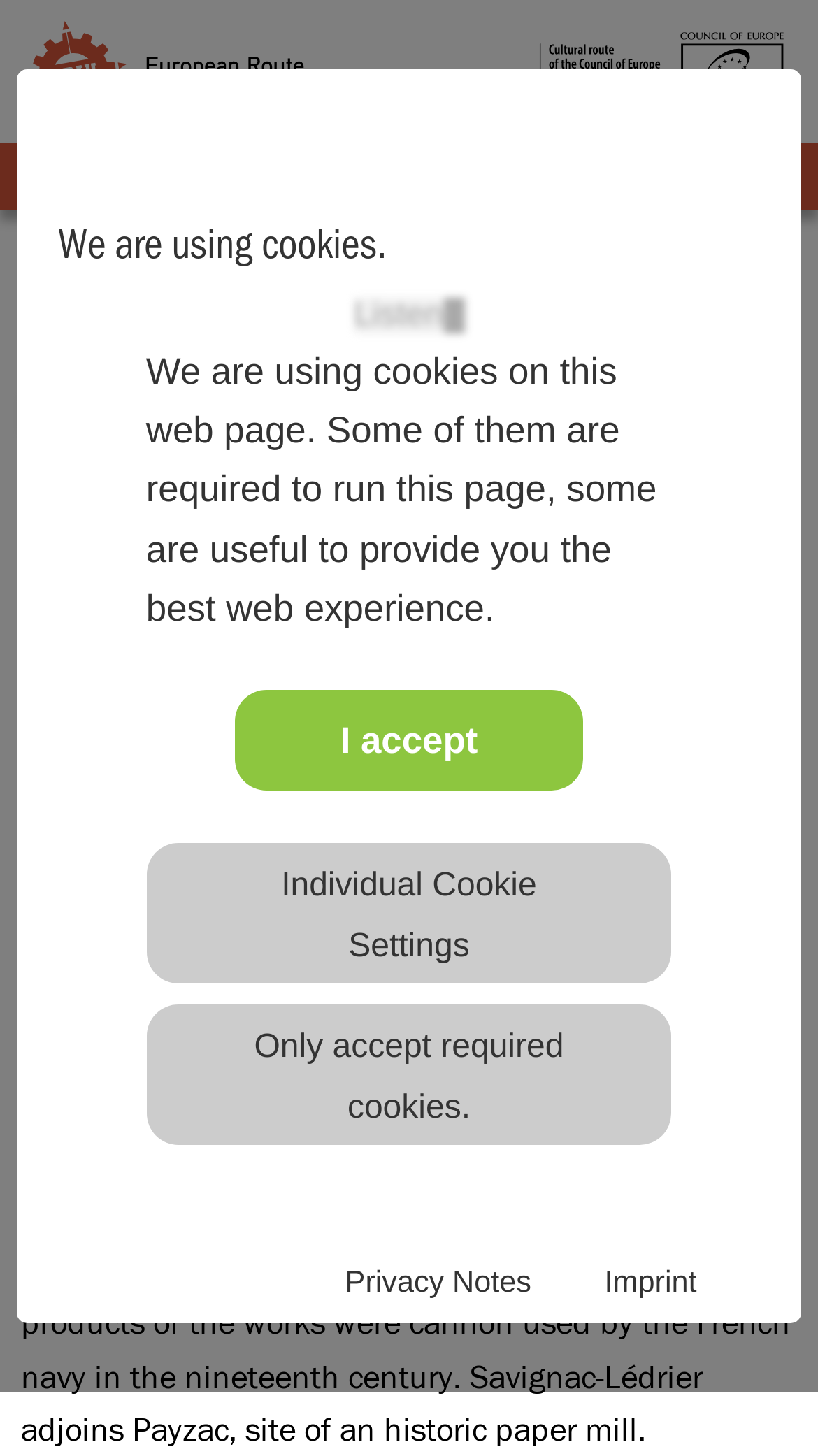Respond to the question below with a concise word or phrase:
What was used as fuel for the ironworks?

charcoal